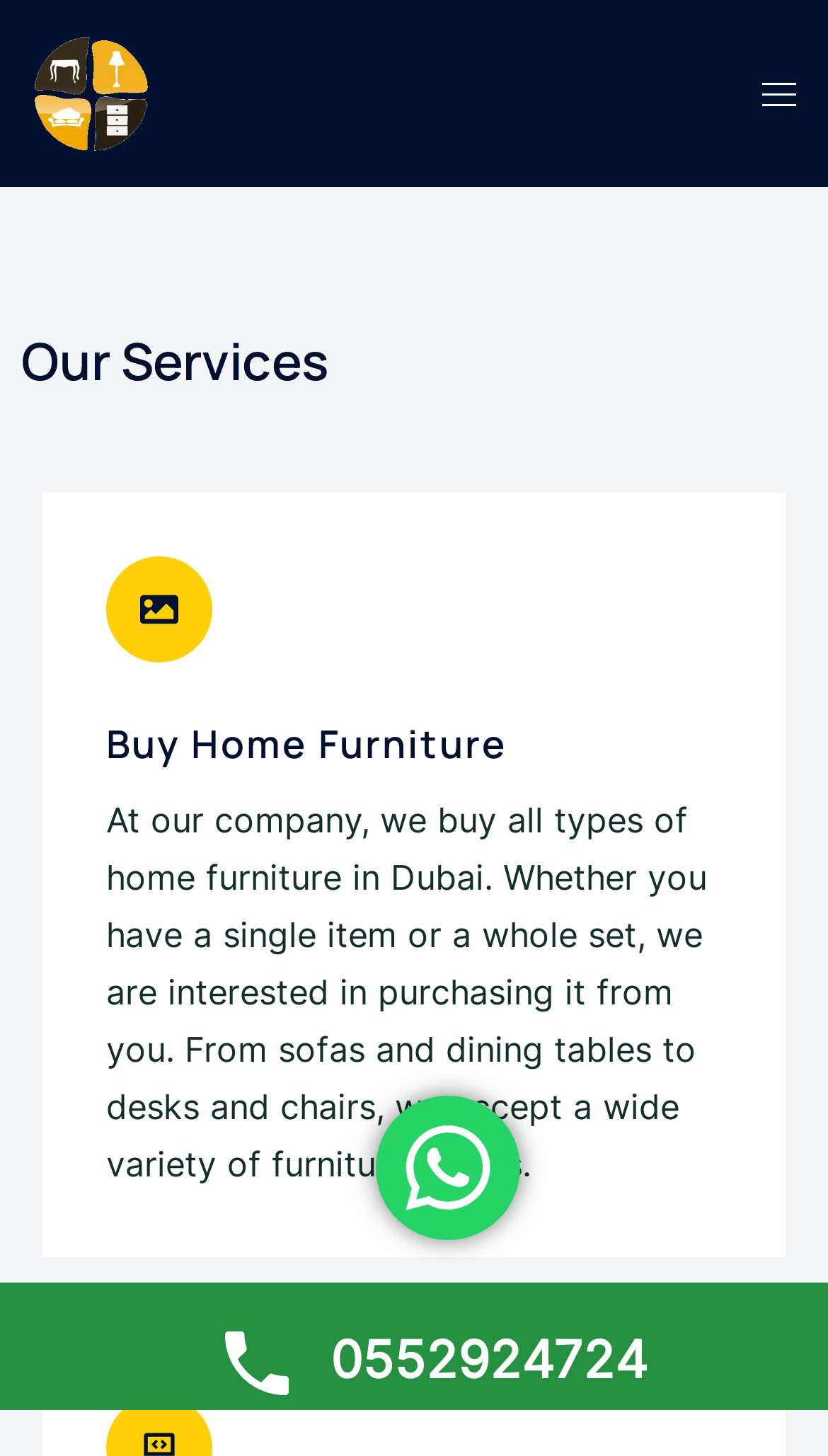What types of items does the company accept?
Utilize the image to construct a detailed and well-explained answer.

The company accepts a single item or a whole set of furniture, as mentioned in the static text that describes their service, indicating that they are interested in purchasing individual pieces or entire collections of furniture.